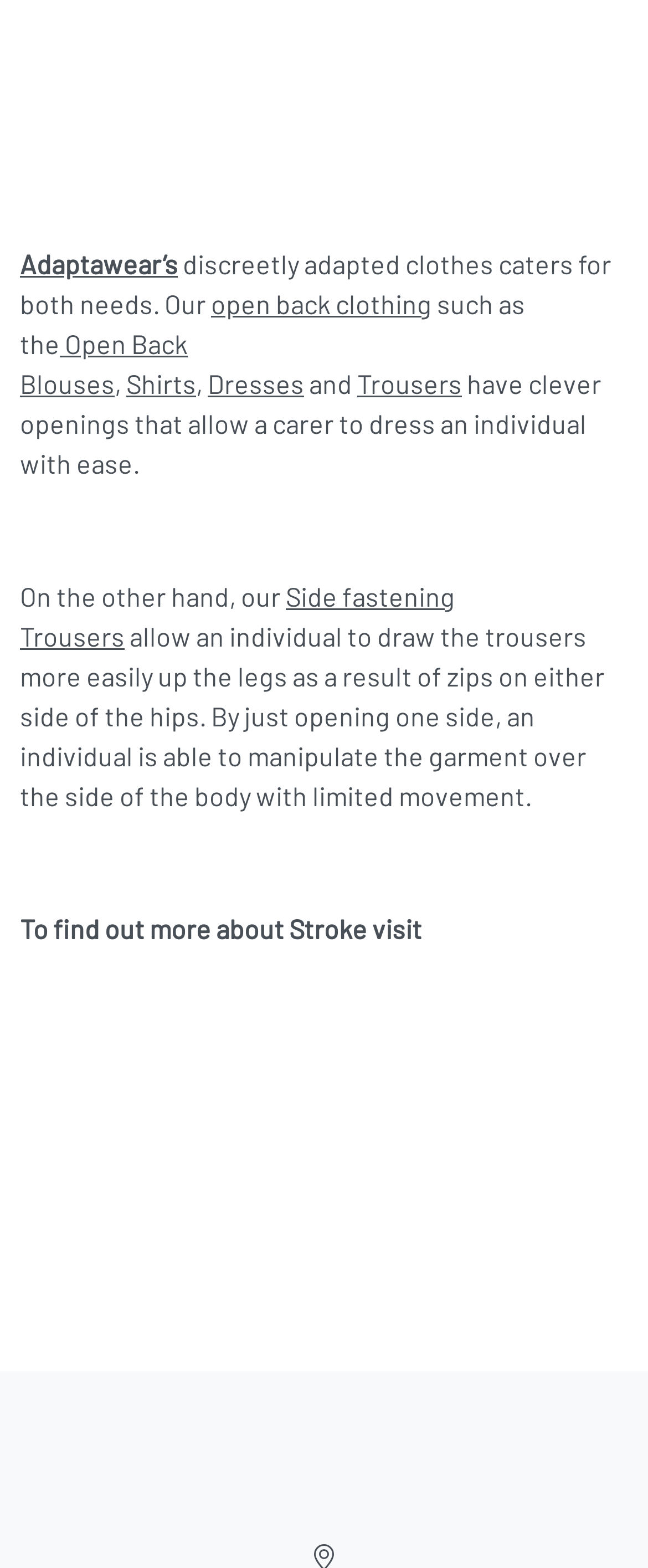Using a single word or phrase, answer the following question: 
What organization is mentioned in the text?

Stroke